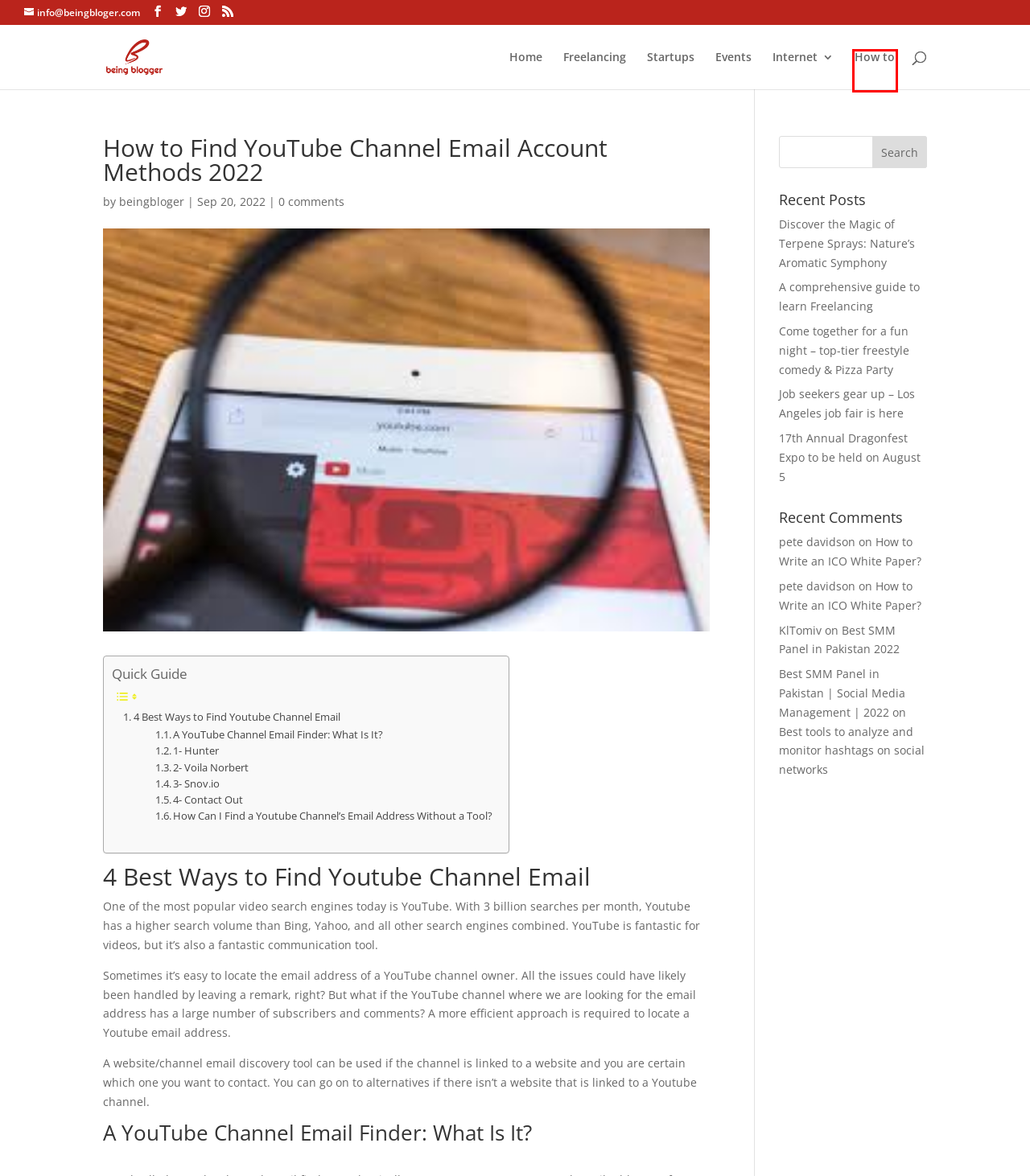You are provided with a screenshot of a webpage highlighting a UI element with a red bounding box. Choose the most suitable webpage description that matches the new page after clicking the element in the bounding box. Here are the candidates:
A. How to Archives - Being Blogger
B. beingbloger, Author at Being Blogger
C. 17th Annual Dragonfest Expo to be held on August 5 - Being Blogger
D. Come together for a fun night – top-tier freestyle comedy & Pizza Party - Being Blogger
E. Being Blogger | Technology , Business & Media News Agency
F. FREELANCING Archives - Being Blogger
G. STARTUPS Archives - Being Blogger
H. A comprehensive guide to learn Freelancing - Being Blogger

A